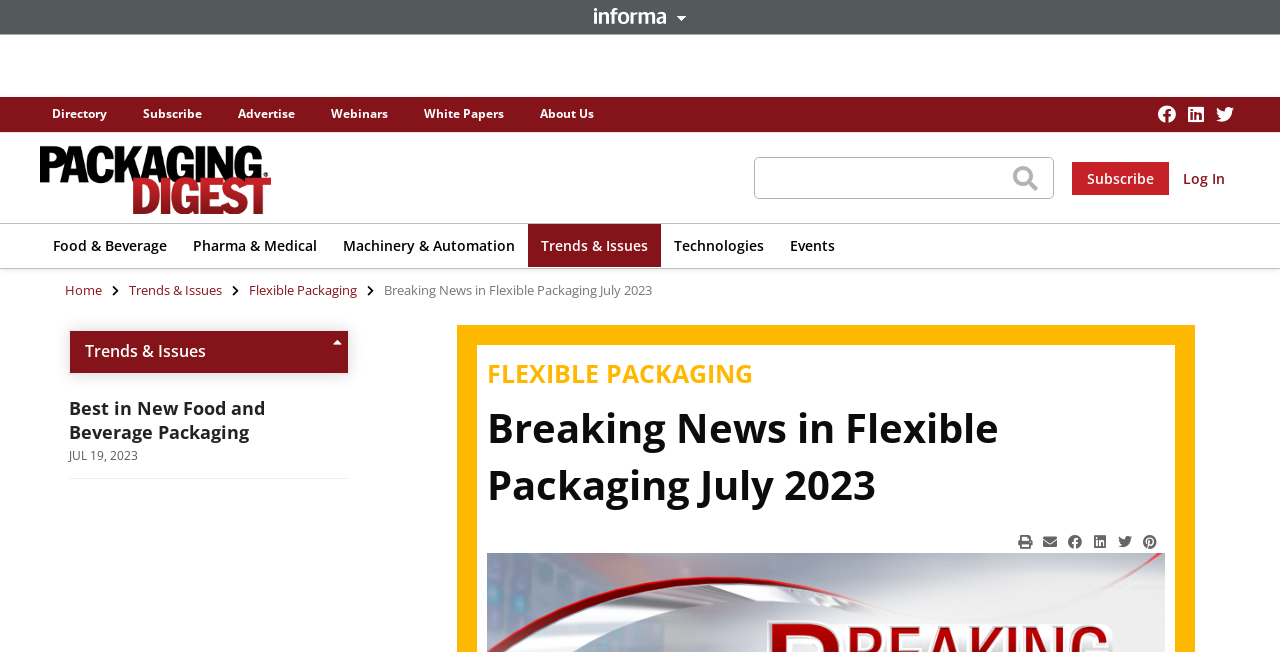Determine the bounding box coordinates for the area that should be clicked to carry out the following instruction: "Click on the Facebook link".

[0.905, 0.148, 0.923, 0.202]